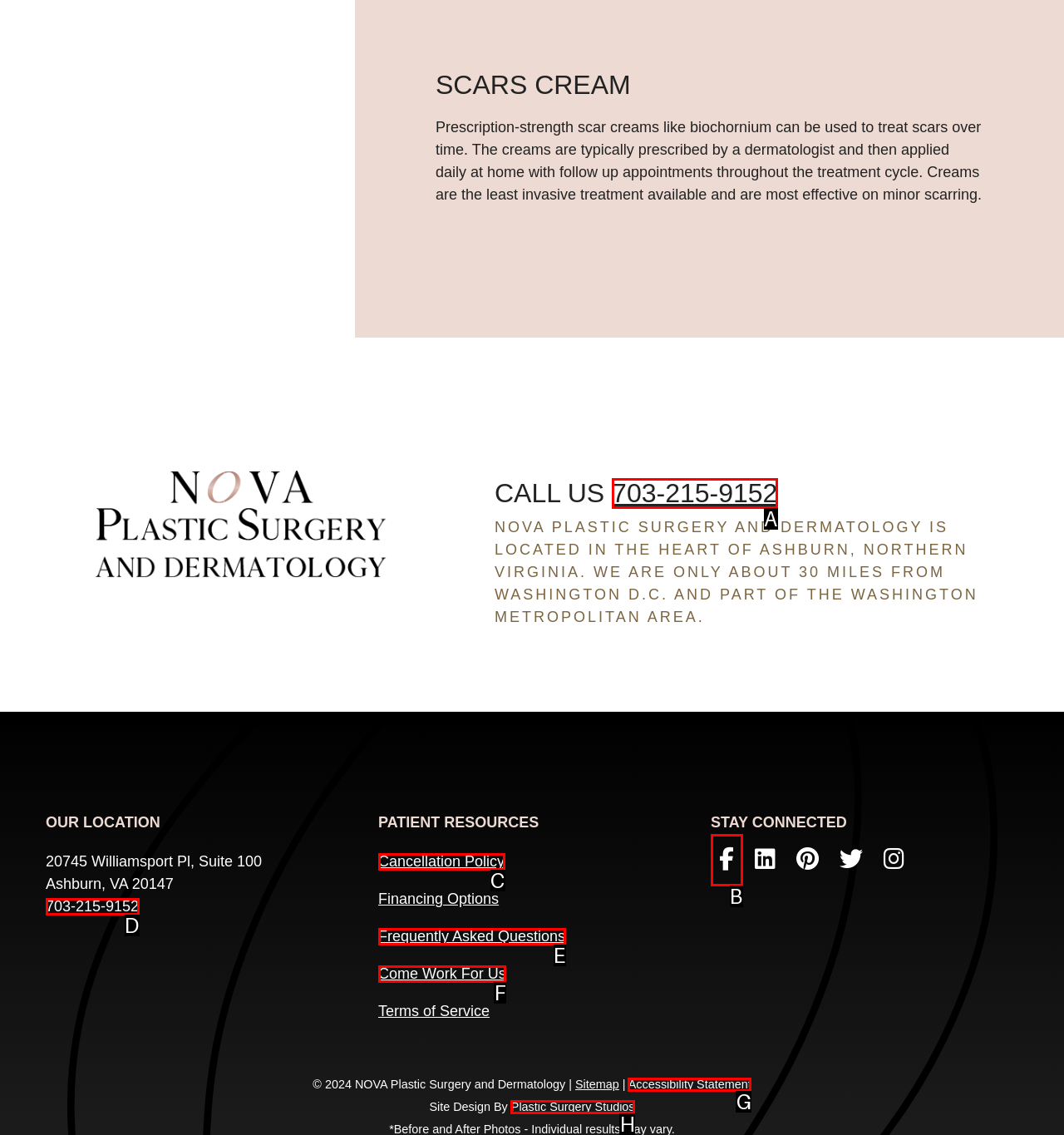Identify the matching UI element based on the description: 703-215-9152
Reply with the letter from the available choices.

A